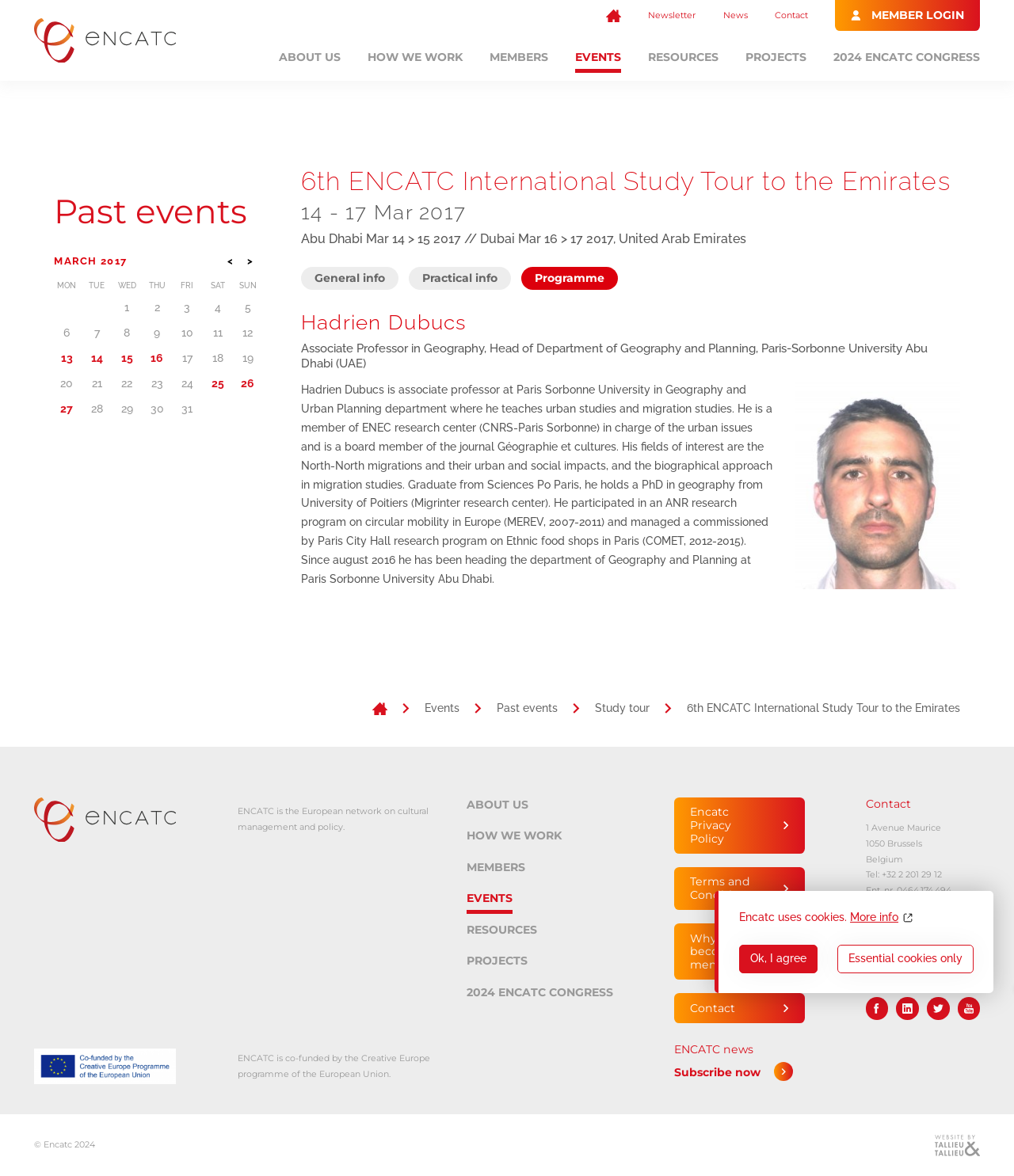Give a short answer to this question using one word or a phrase:
What is the position of Hadrien Dubucs?

Associate Professor